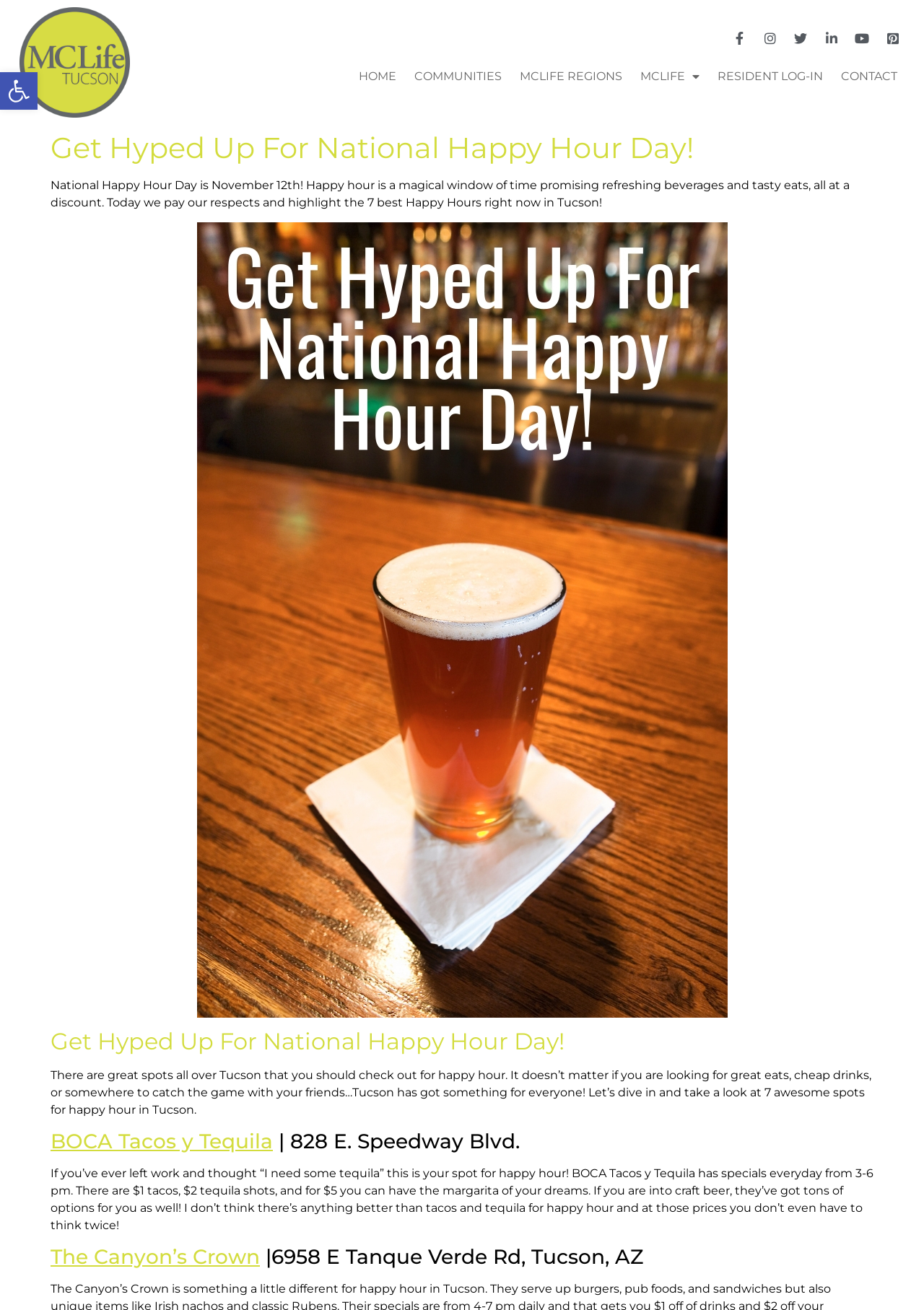What is the address of The Canyon's Crown?
Based on the image, answer the question with as much detail as possible.

The webpage lists The Canyon's Crown as one of the happy hour spots, and provides its address as 6958 E Tanque Verde Rd, Tucson, AZ.